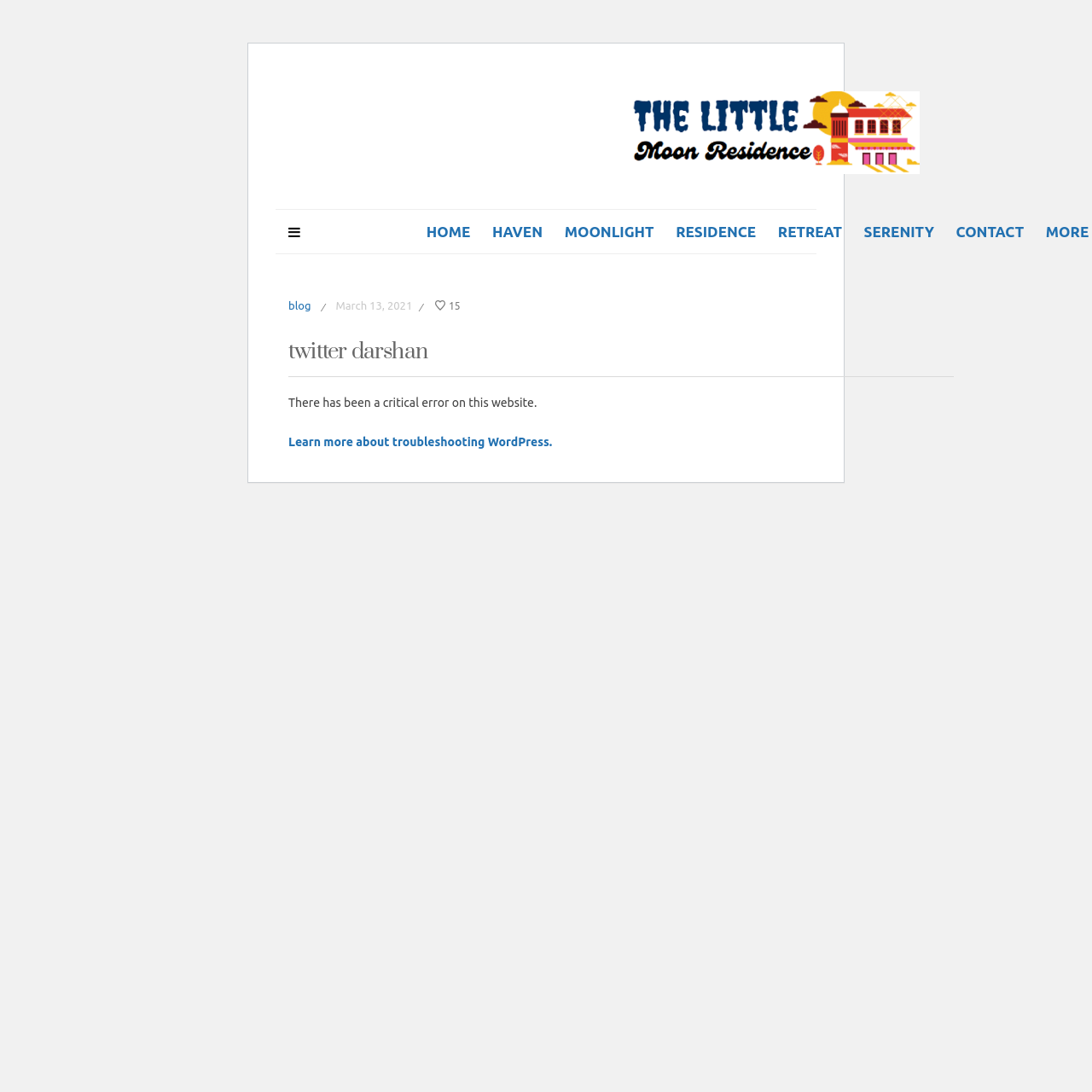How many main navigation links are there?
Based on the screenshot, give a detailed explanation to answer the question.

I counted the number of link elements with text 'HOME', 'HAVEN', 'MOONLIGHT', 'RESIDENCE', 'RETREAT', and 'SERENITY' that are positioned horizontally next to each other, indicating they are main navigation links.